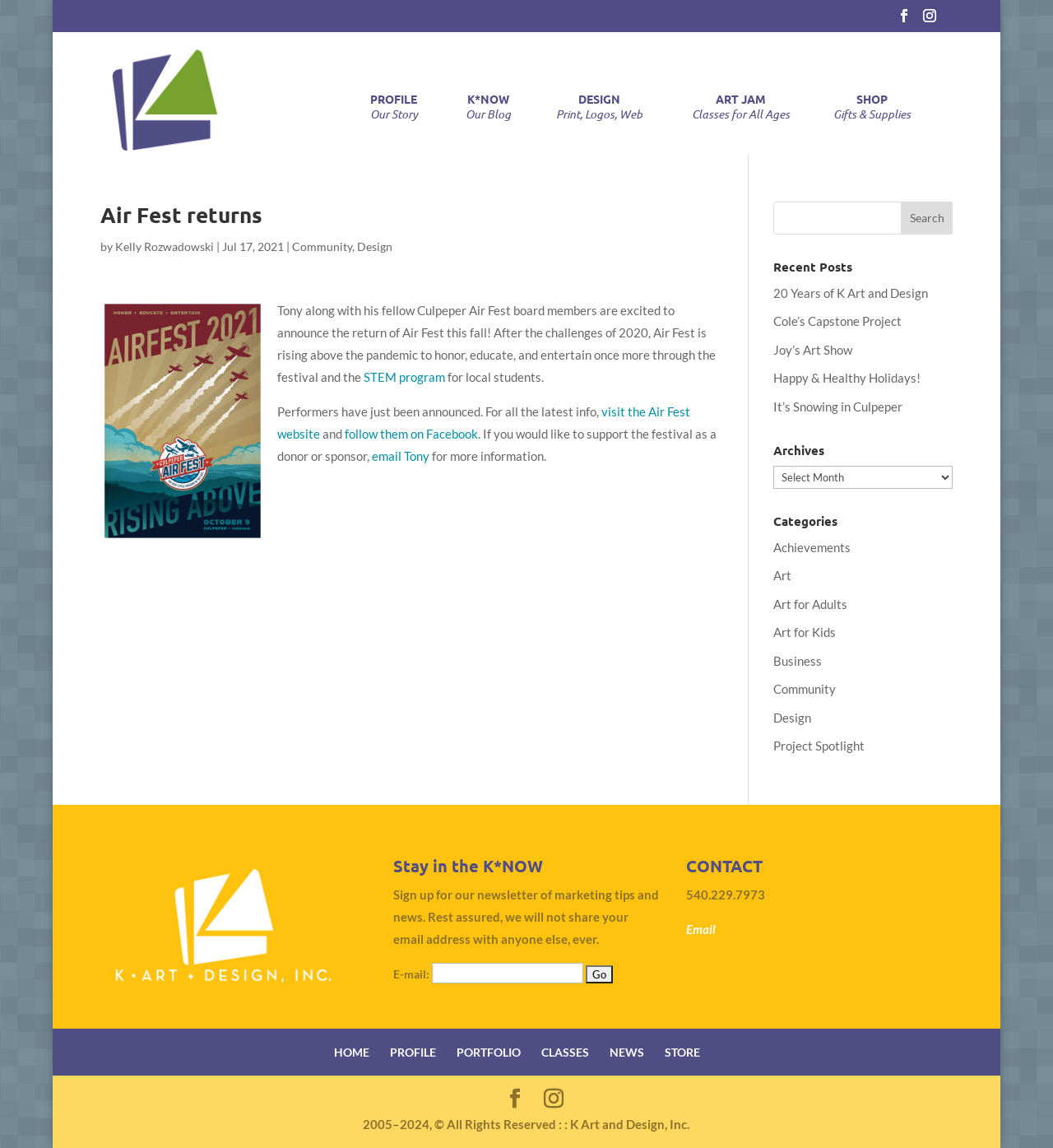How can users contact the company?
Please answer the question as detailed as possible.

I found the answer by looking at the 'CONTACT' section, which displays a phone number and an email link, indicating that users can contact the company by phone or email.